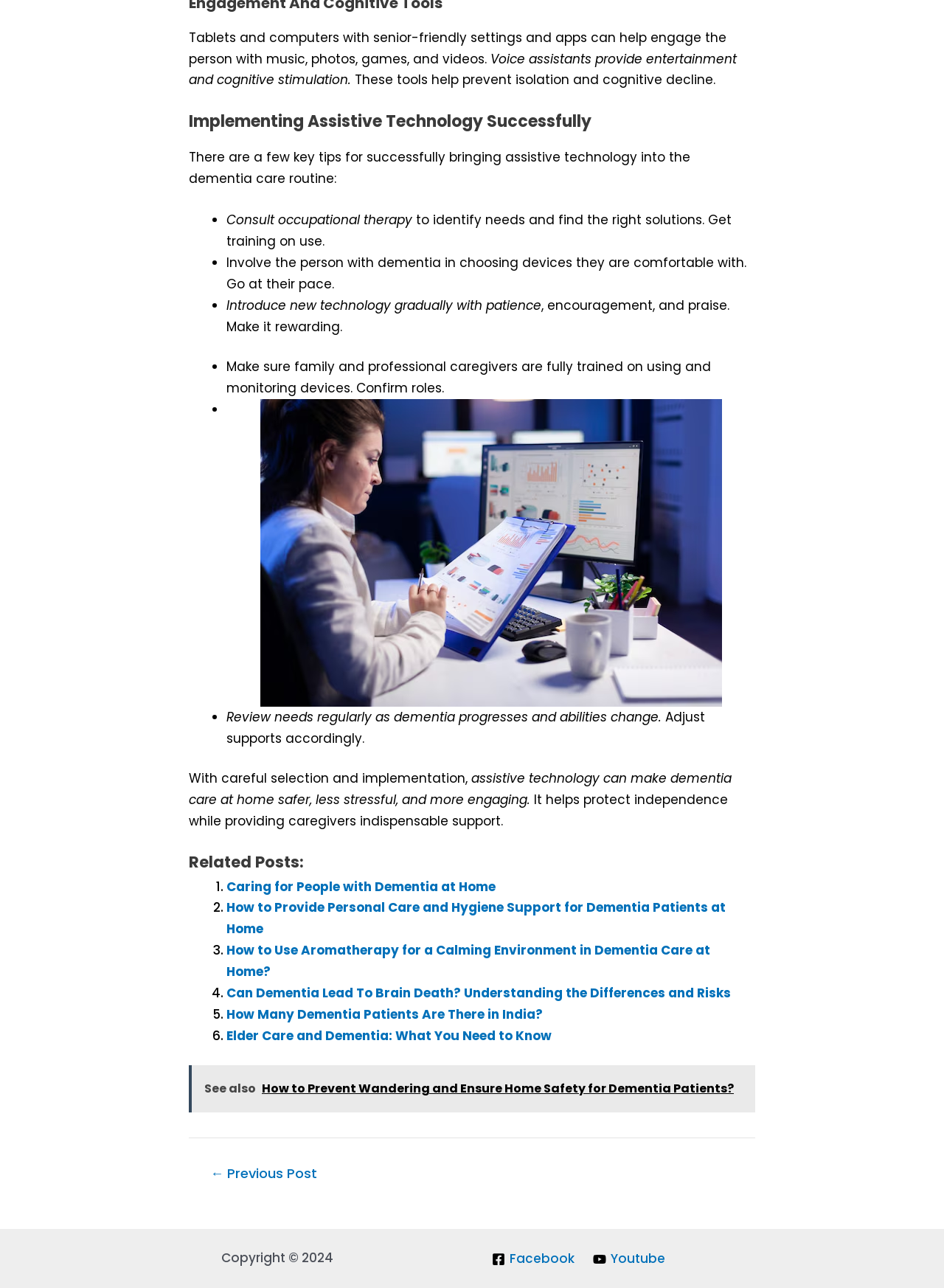Given the webpage screenshot, identify the bounding box of the UI element that matches this description: "Youtube".

[0.623, 0.972, 0.71, 0.983]